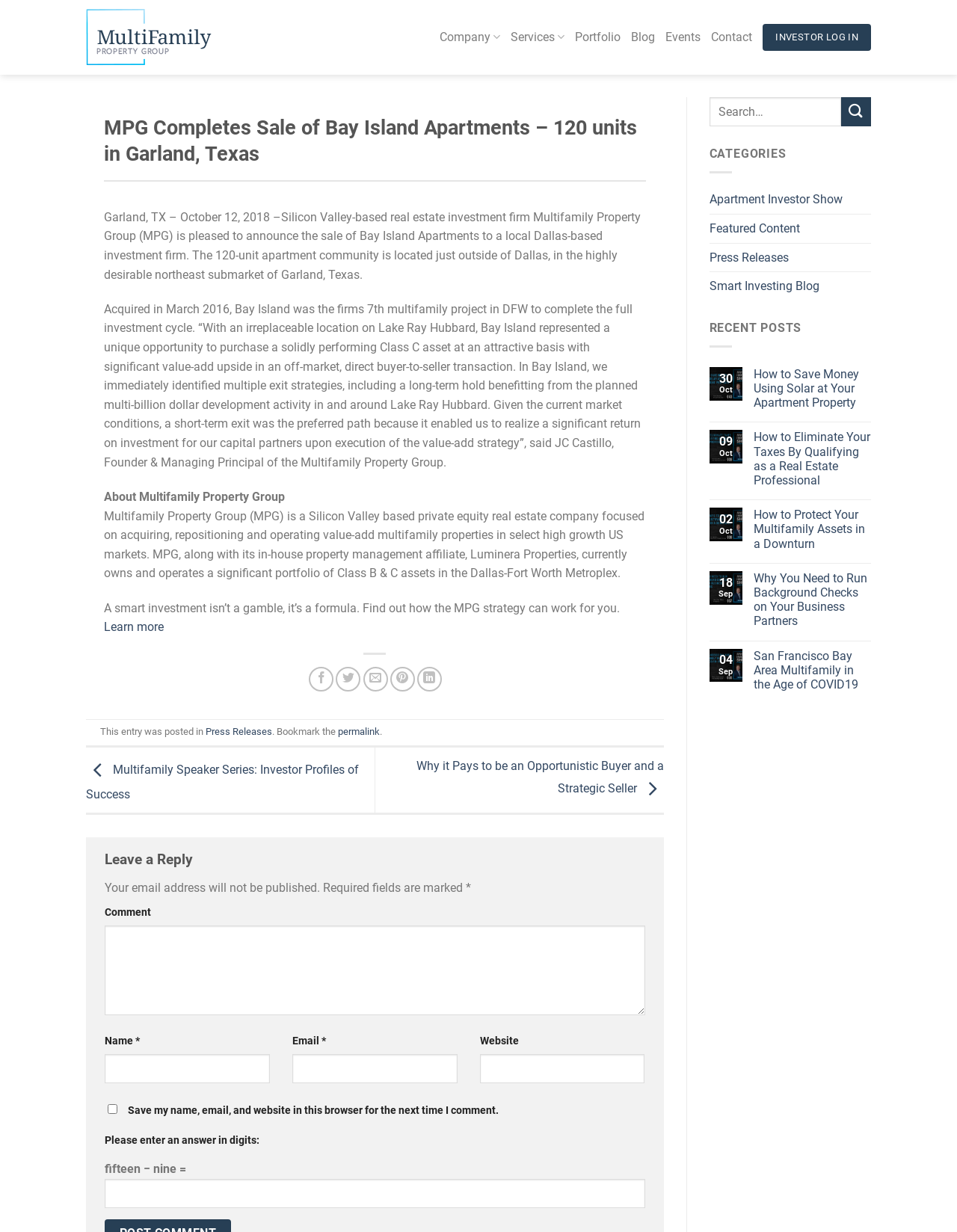Create a detailed description of the webpage's content and layout.

This webpage is about Multifamily Property Group (MPG), a Silicon Valley-based private equity real estate company. At the top, there is a navigation menu with links to "Company", "Services", "Portfolio", "Blog", "Events", and "Contact". On the right side of the navigation menu, there is a link to "INVESTOR LOG IN".

Below the navigation menu, there is a header section with the company's logo and a heading that reads "MPG Completes Sale of Bay Island Apartments – 120 units in Garland, Texas". 

The main content of the webpage is an article about MPG's sale of Bay Island Apartments. The article is divided into several paragraphs, with the first paragraph providing an overview of the sale. The subsequent paragraphs provide more details about the property and the company's strategy.

To the right of the article, there is a sidebar with several sections. The top section has a search box and a button to submit the search query. Below the search box, there are links to various categories, including "Apartment Investor Show", "Featured Content", "Press Releases", and "Smart Investing Blog". 

Further down the sidebar, there is a section titled "RECENT POSTS" with links to several recent articles, including "How to Save Money Using Solar at Your Apartment Property", "How to Eliminate Your Taxes By Qualifying as a Real Estate Professional", and "How to Protect Your Multifamily Assets in a Downturn".

At the bottom of the webpage, there is a footer section with a link to "Leave a Reply" and a comment form with fields for name, email, website, and comment. There is also a checkbox to save the user's name, email, and website for future comments.